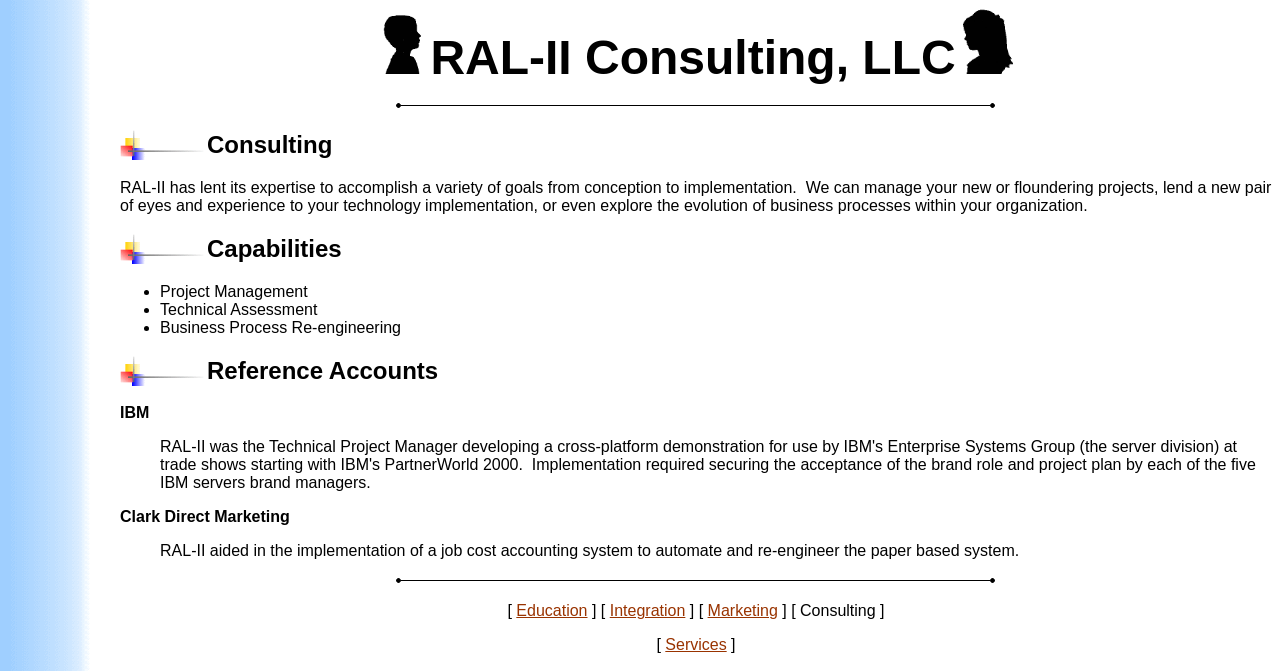What is the expertise of RAL-II Consulting?
Based on the content of the image, thoroughly explain and answer the question.

According to the webpage, RAL-II Consulting specializes in technical education, integration, and services. This is evident from the meta description and the content of the webpage, which highlights their expertise in these areas.